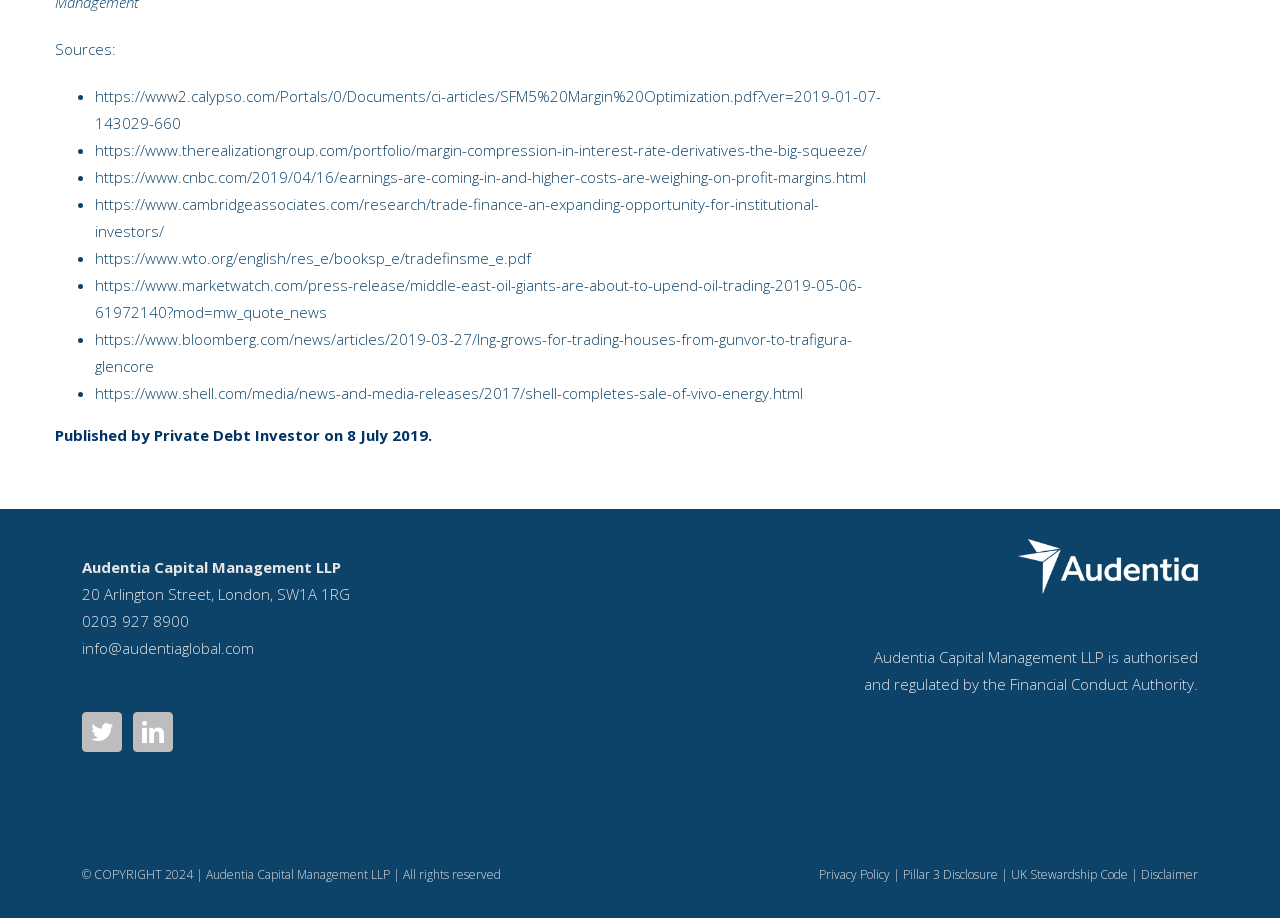How many links are there in the sources section?
Please provide a comprehensive and detailed answer to the question.

The sources section is identified by the static text element 'Sources:' and contains 8 links, each represented by a list marker and a link element.